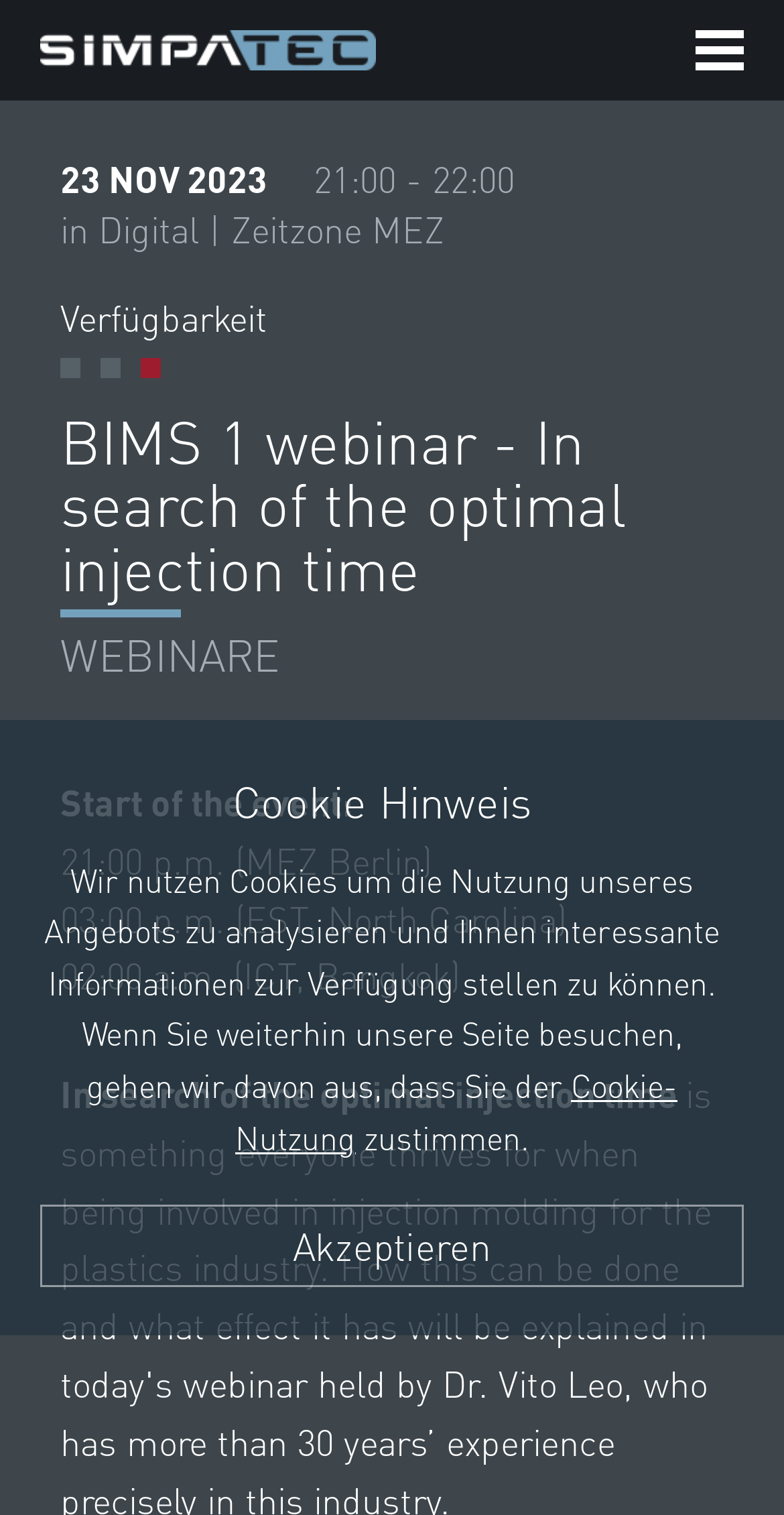What is the topic of the webinar?
Using the details from the image, give an elaborate explanation to answer the question.

The topic of the webinar can be found in the heading 'BIMS 1 webinar - In search of the optimal injection time' which is located at the top of the page. The heading clearly indicates that the webinar is about searching for the optimal injection time.